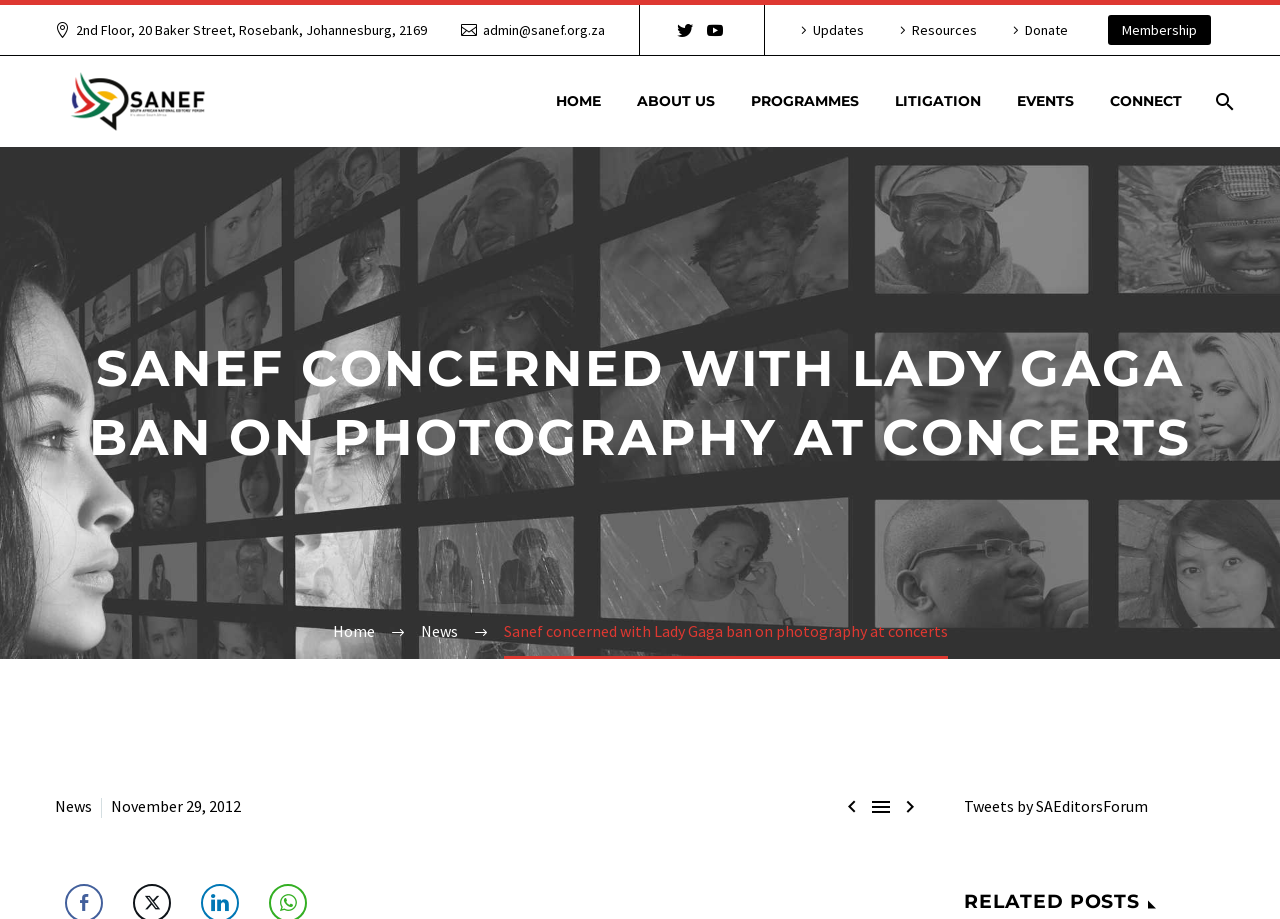Please identify the bounding box coordinates of the area that needs to be clicked to follow this instruction: "Read the previous post".

[0.656, 0.864, 0.675, 0.891]